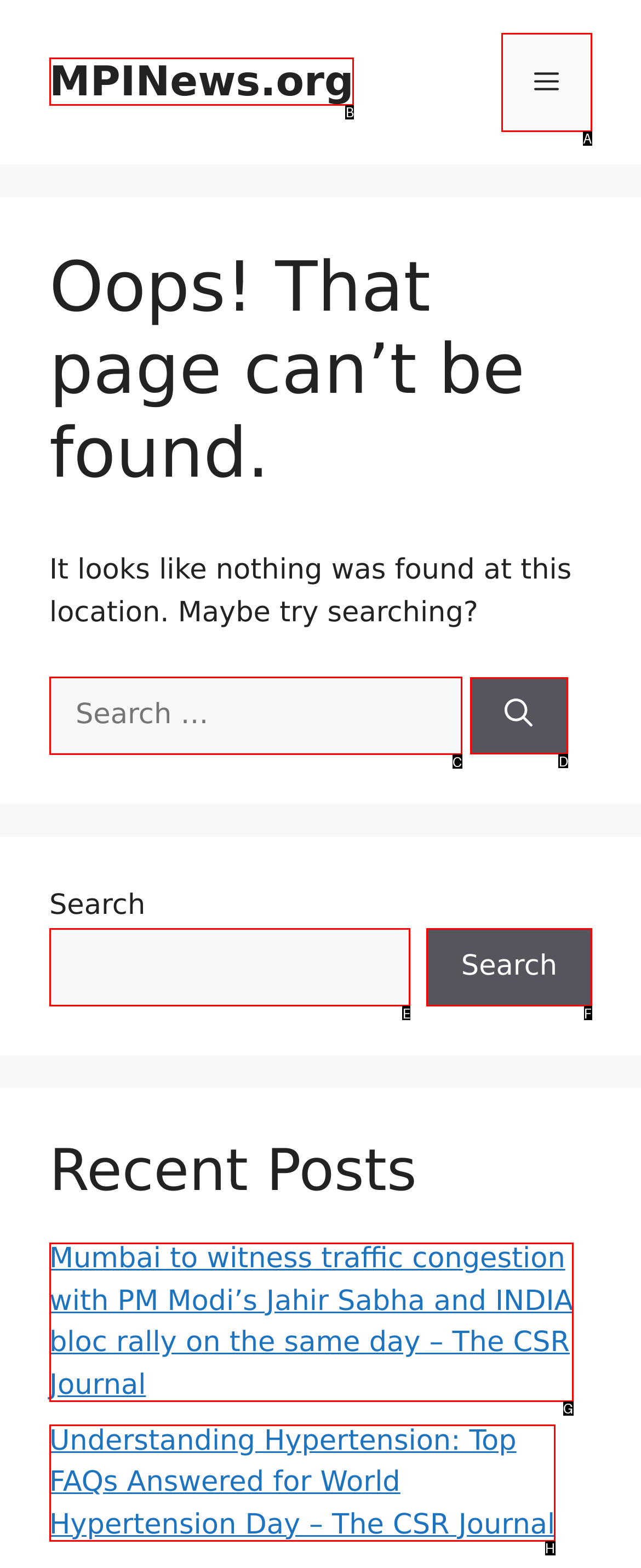Determine the appropriate lettered choice for the task: Click the search button. Reply with the correct letter.

D